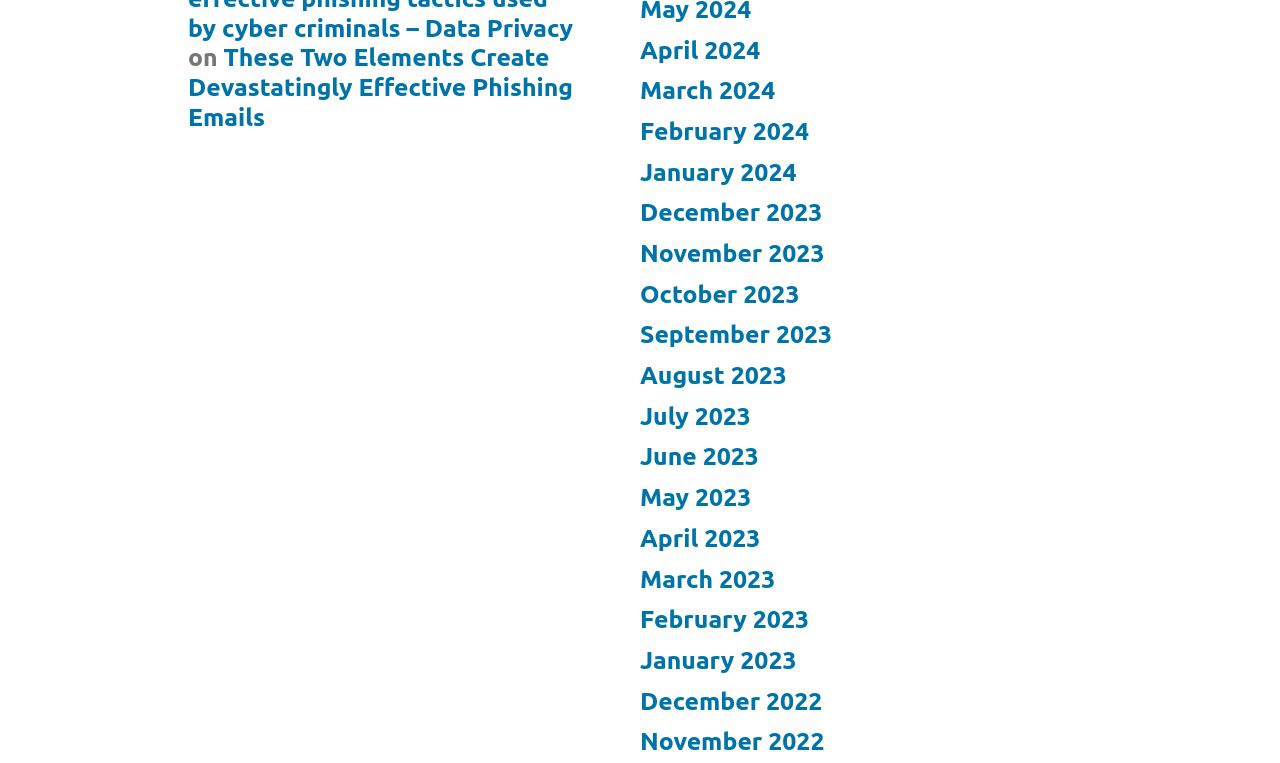How many links are present on the webpage?
Give a single word or phrase answer based on the content of the image.

19